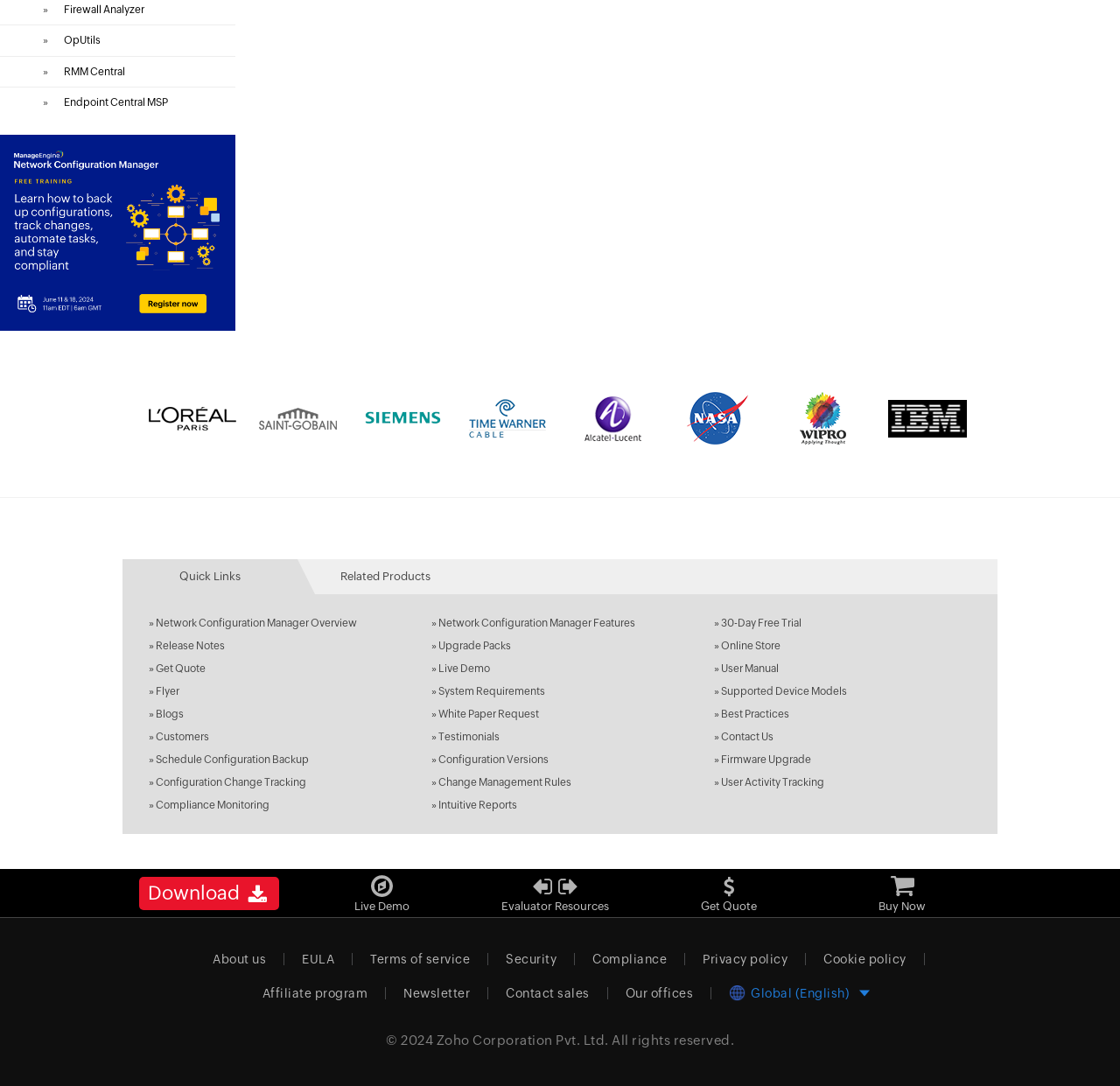What is the name of the product?
Using the image, respond with a single word or phrase.

Network Configuration Manager